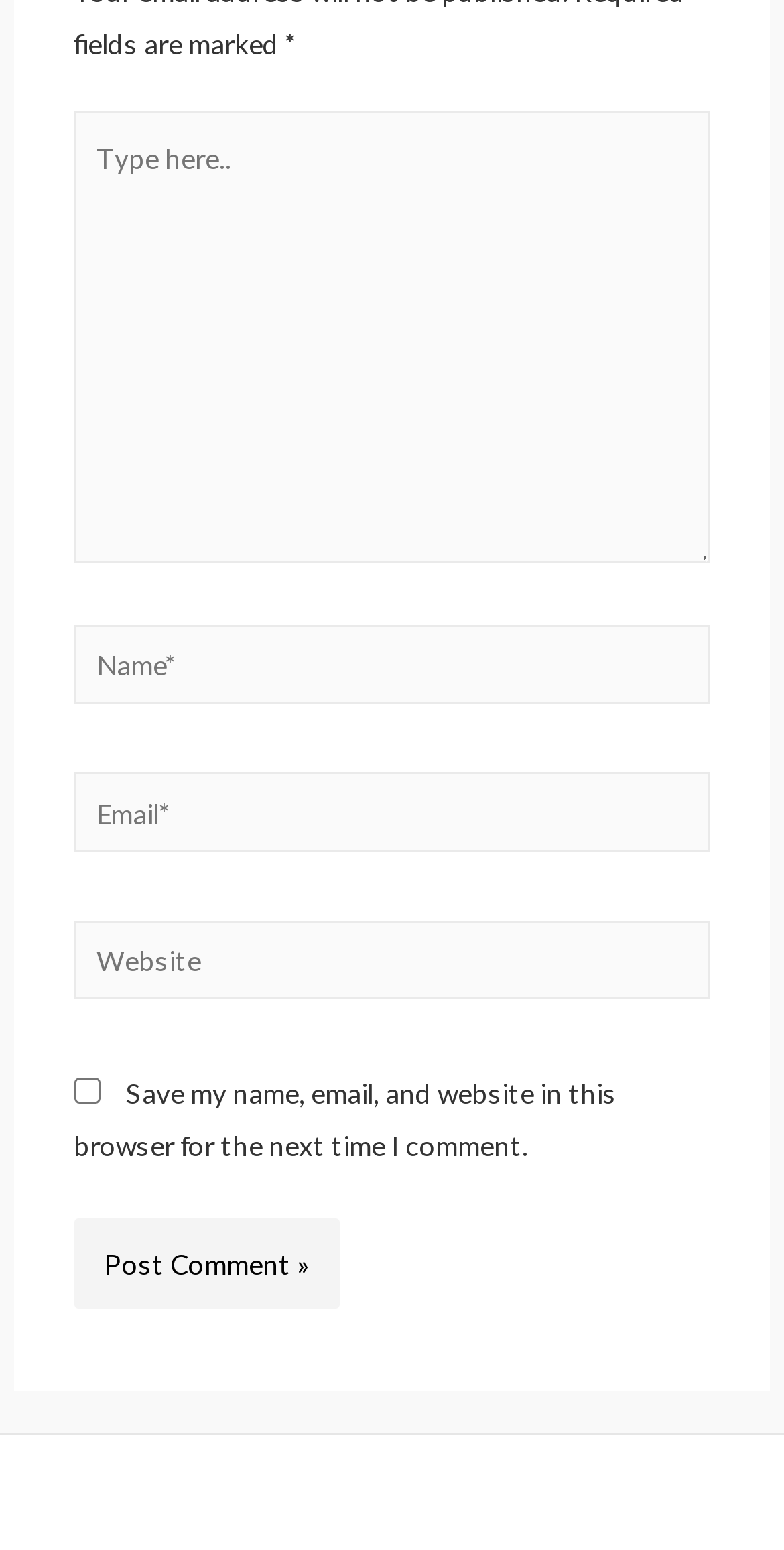Find the bounding box coordinates for the UI element whose description is: "name="submit" value="Post Comment »"". The coordinates should be four float numbers between 0 and 1, in the format [left, top, right, bottom].

[0.094, 0.786, 0.432, 0.845]